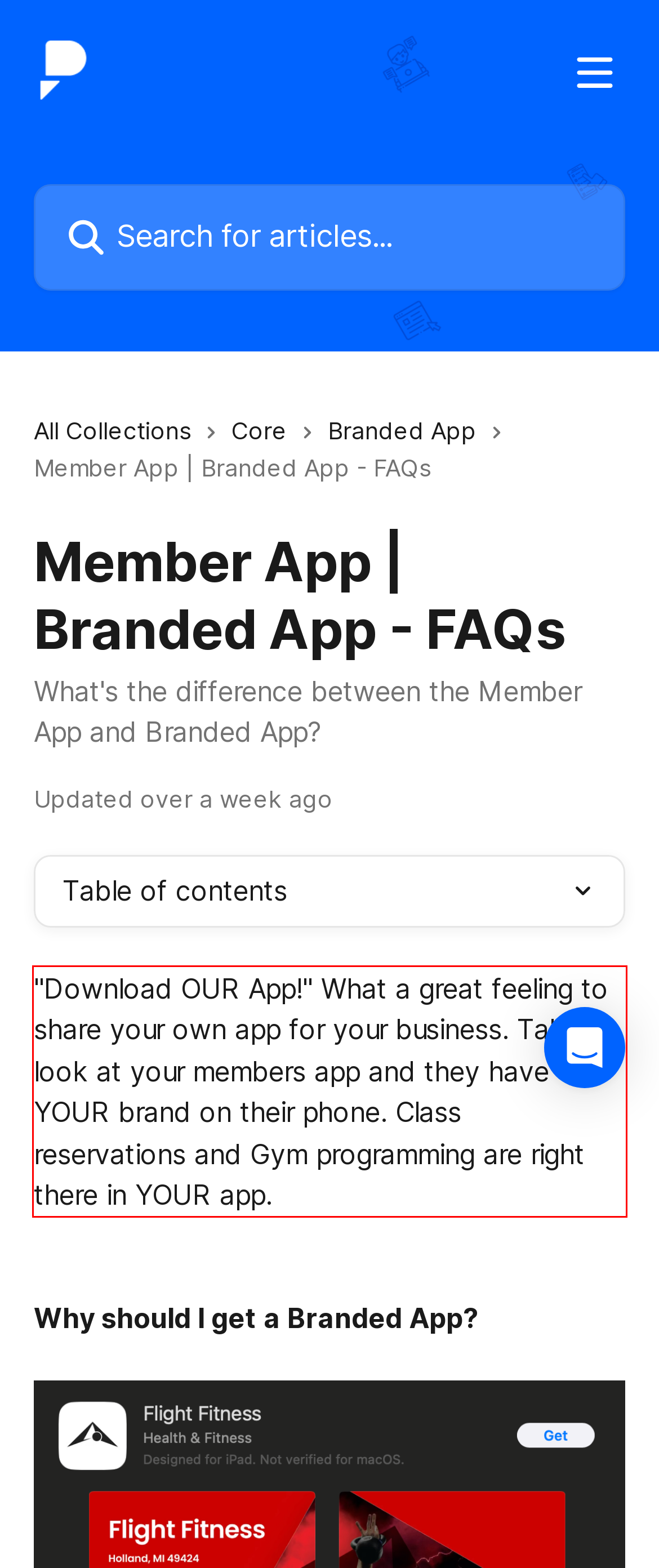You have a webpage screenshot with a red rectangle surrounding a UI element. Extract the text content from within this red bounding box.

"Download OUR App!" What a great feeling to share your own app for your business. Take a look at your members app and they have YOUR brand on their phone. Class reservations and Gym programming are right there in YOUR app.